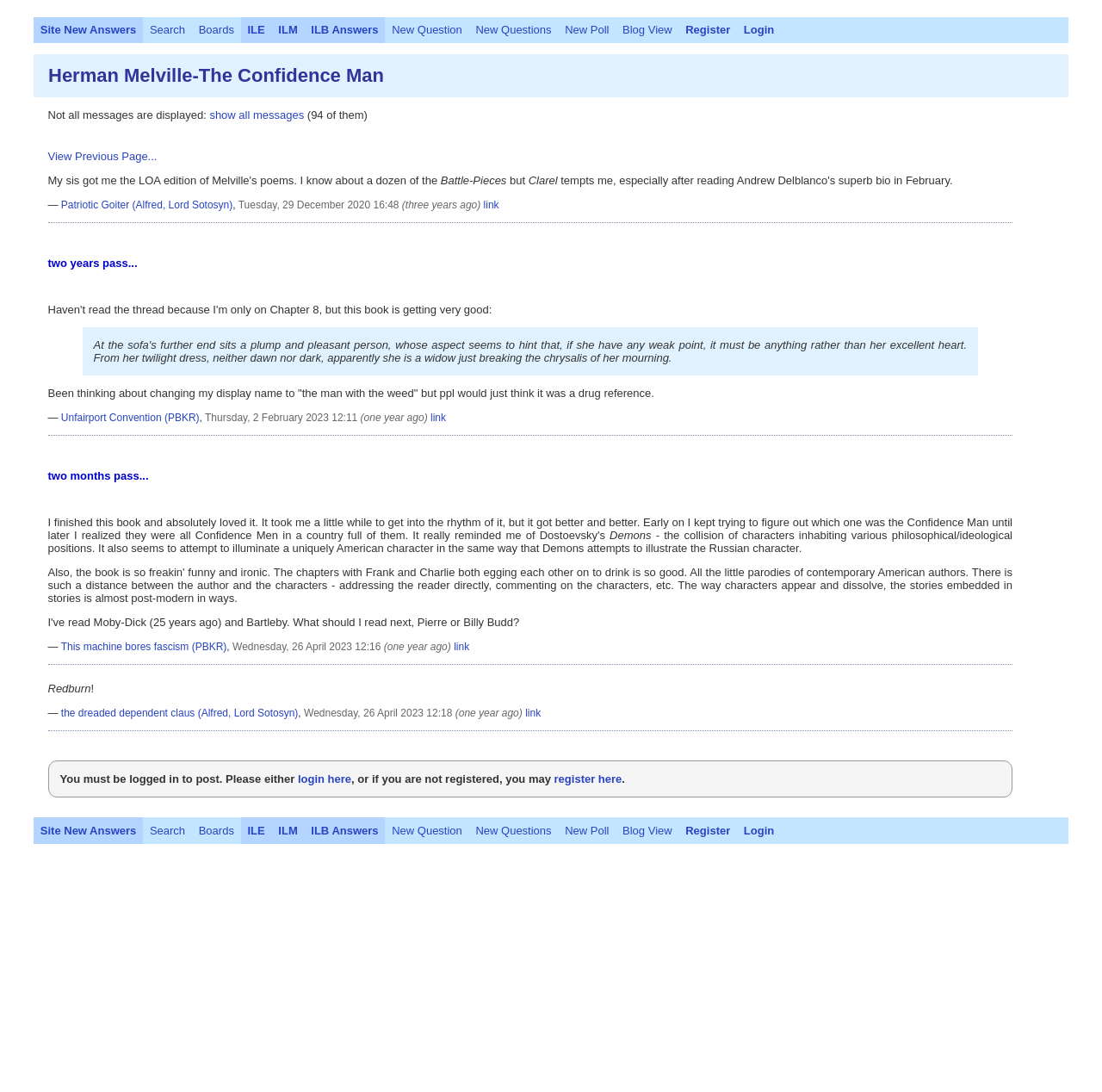Identify the bounding box coordinates of the region I need to click to complete this instruction: "Search".

[0.13, 0.015, 0.174, 0.04]